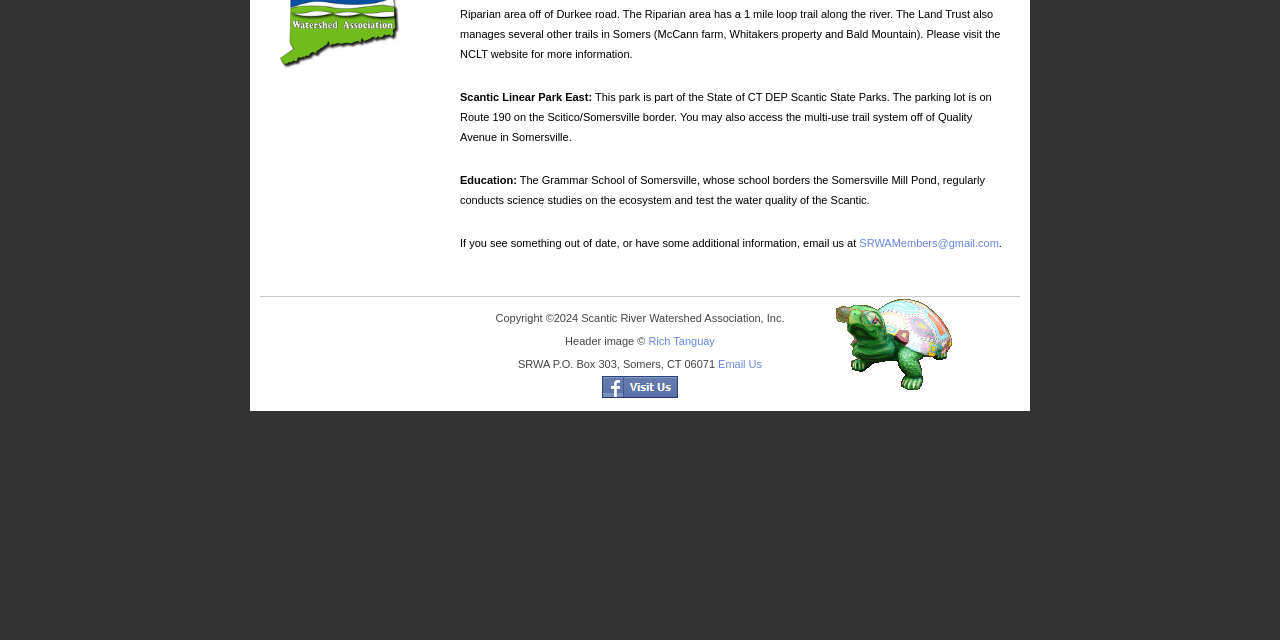Please specify the bounding box coordinates in the format (top-left x, top-left y, bottom-right x, bottom-right y), with all values as floating point numbers between 0 and 1. Identify the bounding box of the UI element described by: Rich Tanguay

[0.507, 0.524, 0.558, 0.543]